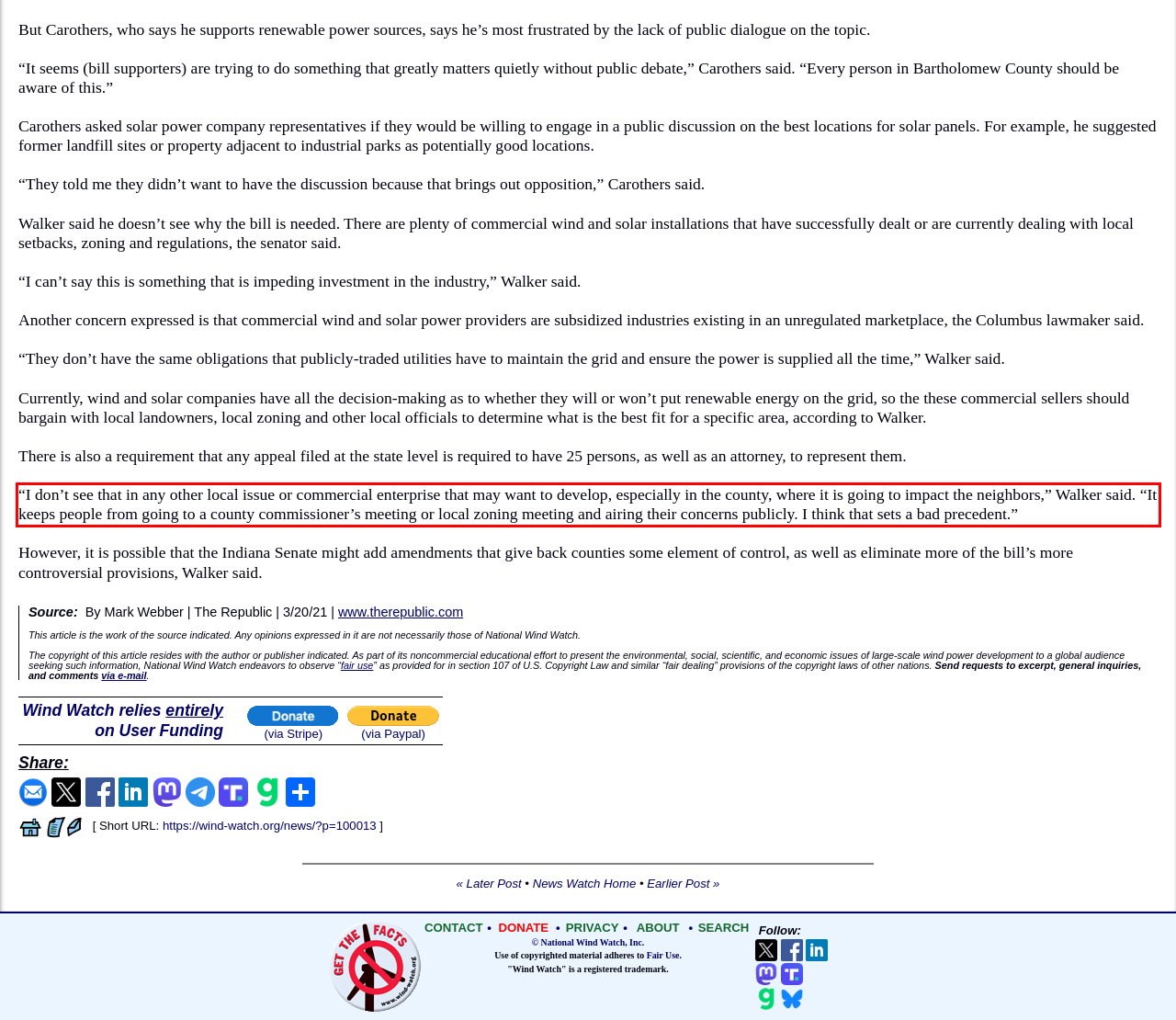Examine the webpage screenshot and use OCR to obtain the text inside the red bounding box.

“I don’t see that in any other local issue or commercial enterprise that may want to develop, especially in the county, where it is going to impact the neighbors,” Walker said. “It keeps people from going to a county commissioner’s meeting or local zoning meeting and airing their concerns publicly. I think that sets a bad precedent.”